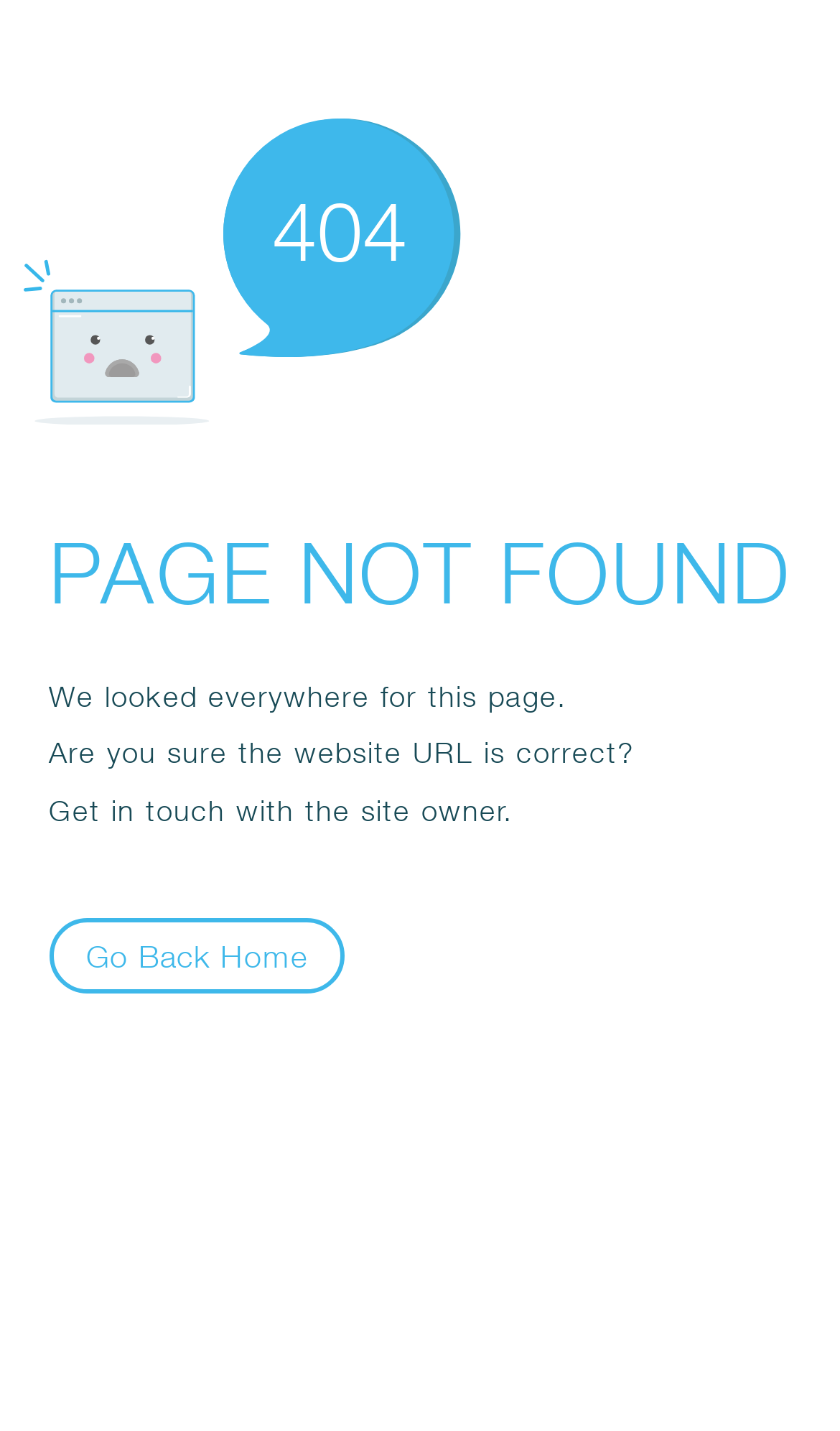Respond to the following question using a concise word or phrase: 
What is the suggestion to the user?

Get in touch with the site owner